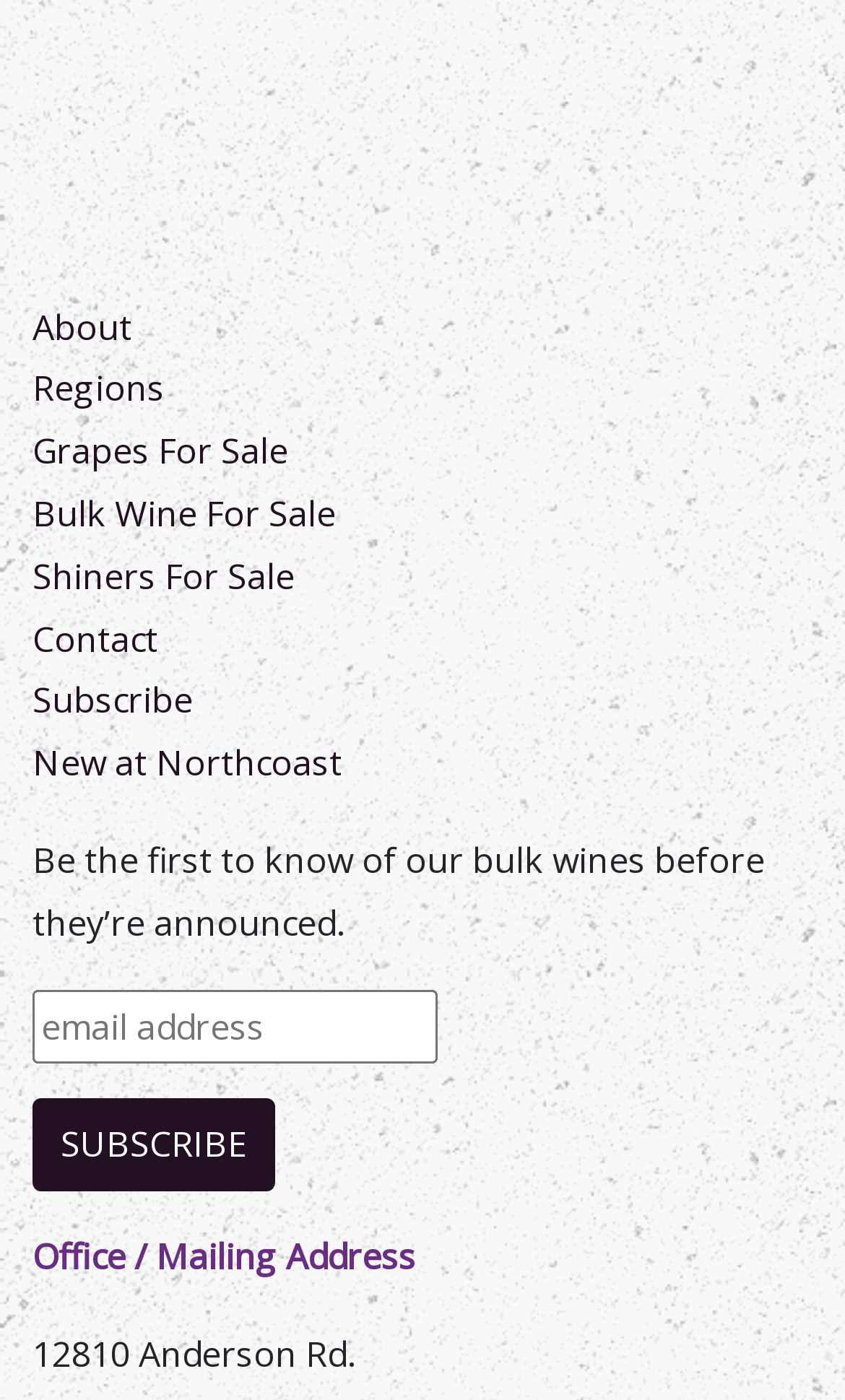What is the button below the textbox for?
Please respond to the question thoroughly and include all relevant details.

The button below the textbox is labeled 'SUBSCRIBE' and has a bounding box coordinate of [0.038, 0.785, 0.326, 0.851]. It is likely used to submit the email address entered in the textbox for subscription or newsletter purposes.